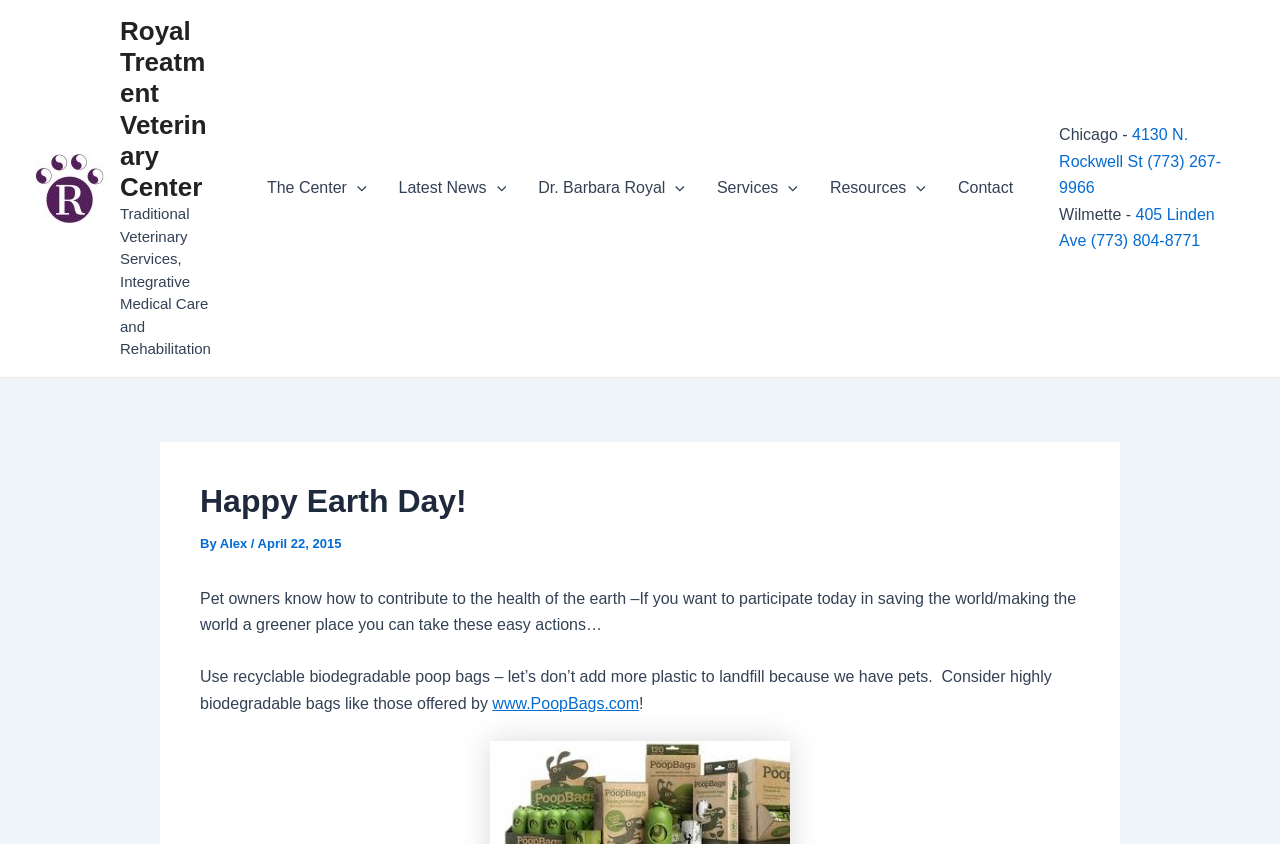Provide a one-word or short-phrase response to the question:
How many locations are listed on the webpage?

2